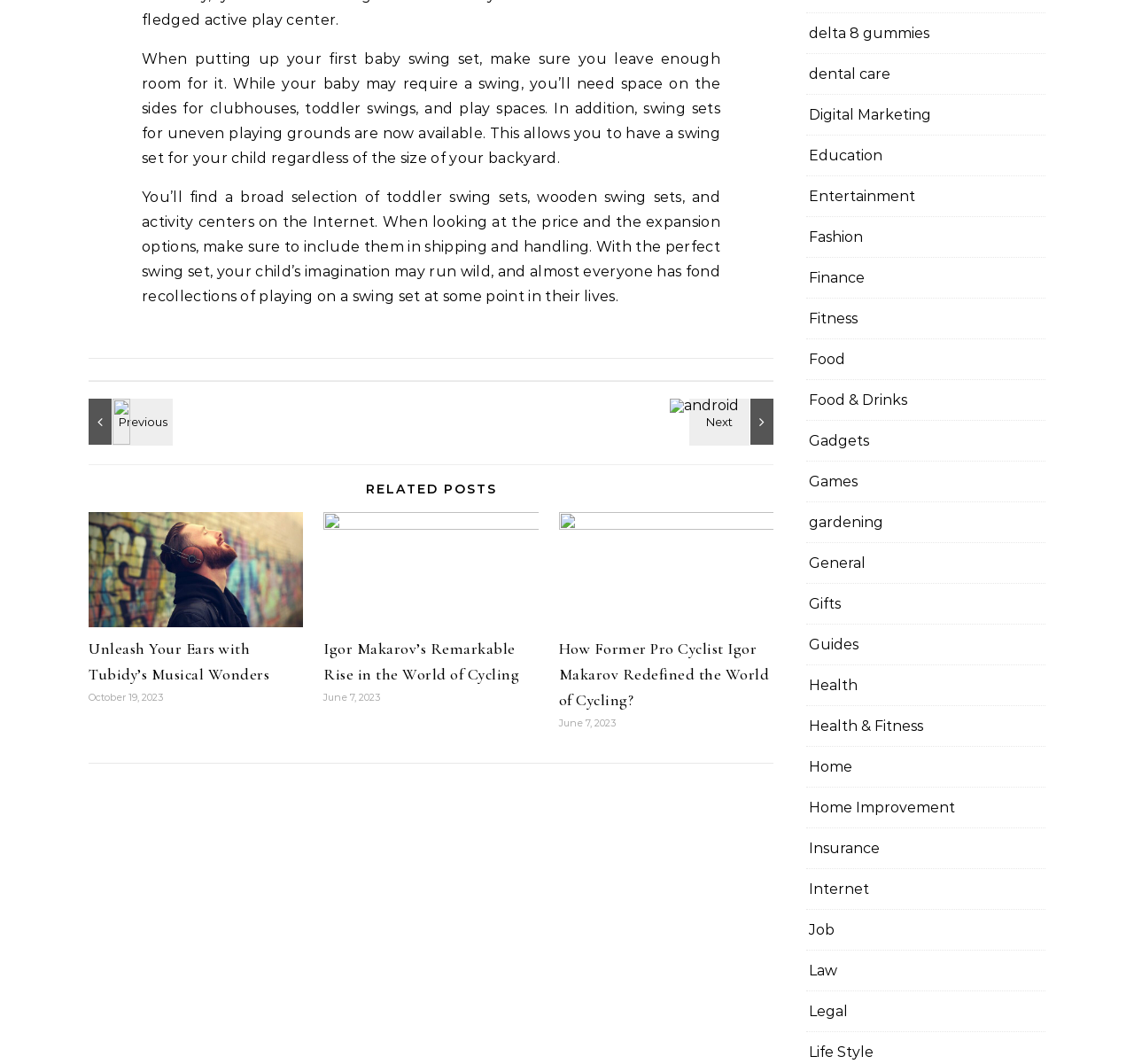Based on the image, provide a detailed response to the question:
What is the purpose of the 'Previous' and 'Next' links?

The 'Previous' and 'Next' links are located at the bottom of the webpage and are used to navigate through multiple pages of content. They allow the user to access previous or next pages of related posts or articles.